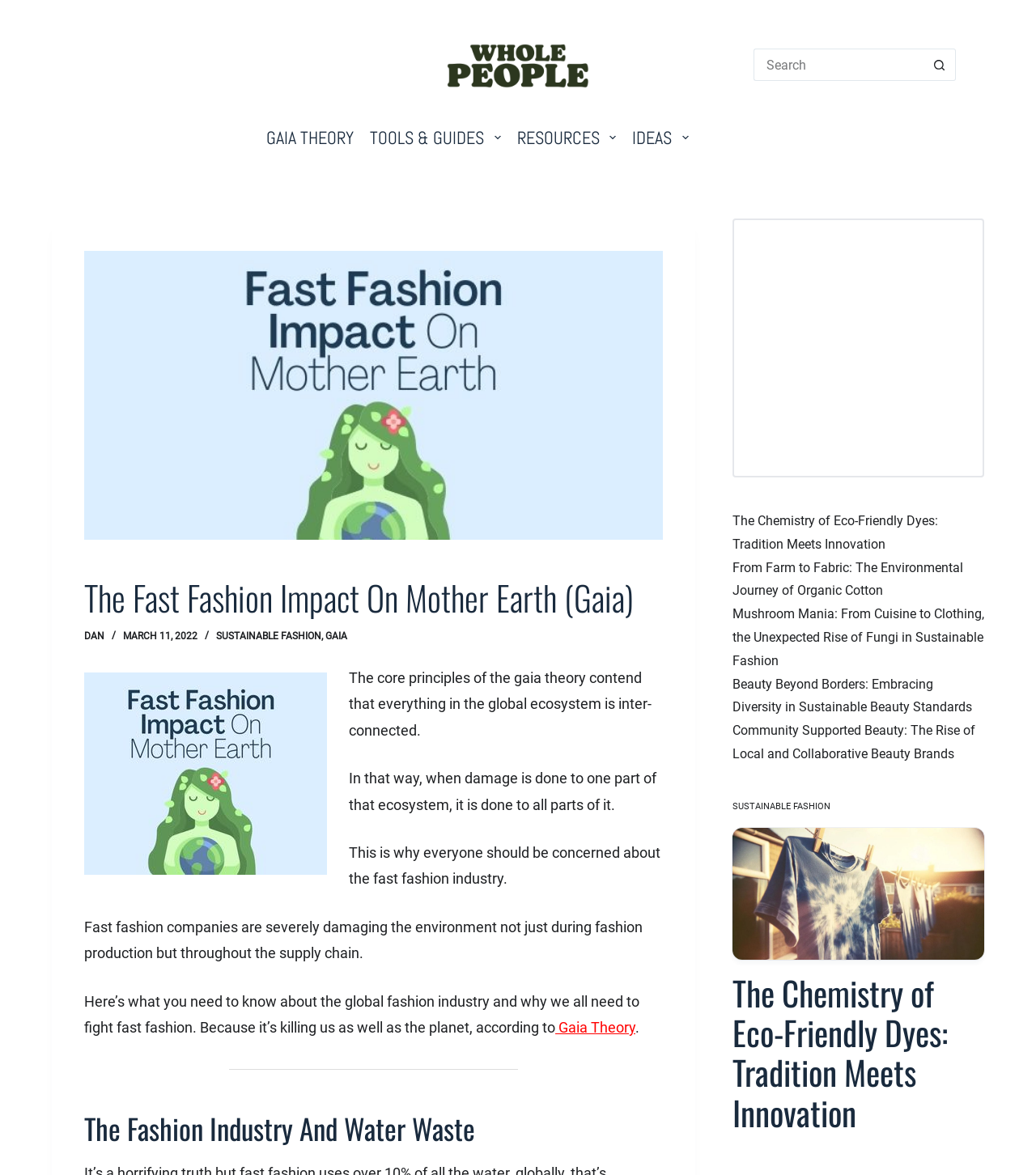Reply to the question below using a single word or brief phrase:
What is the logo of the website?

Whole People